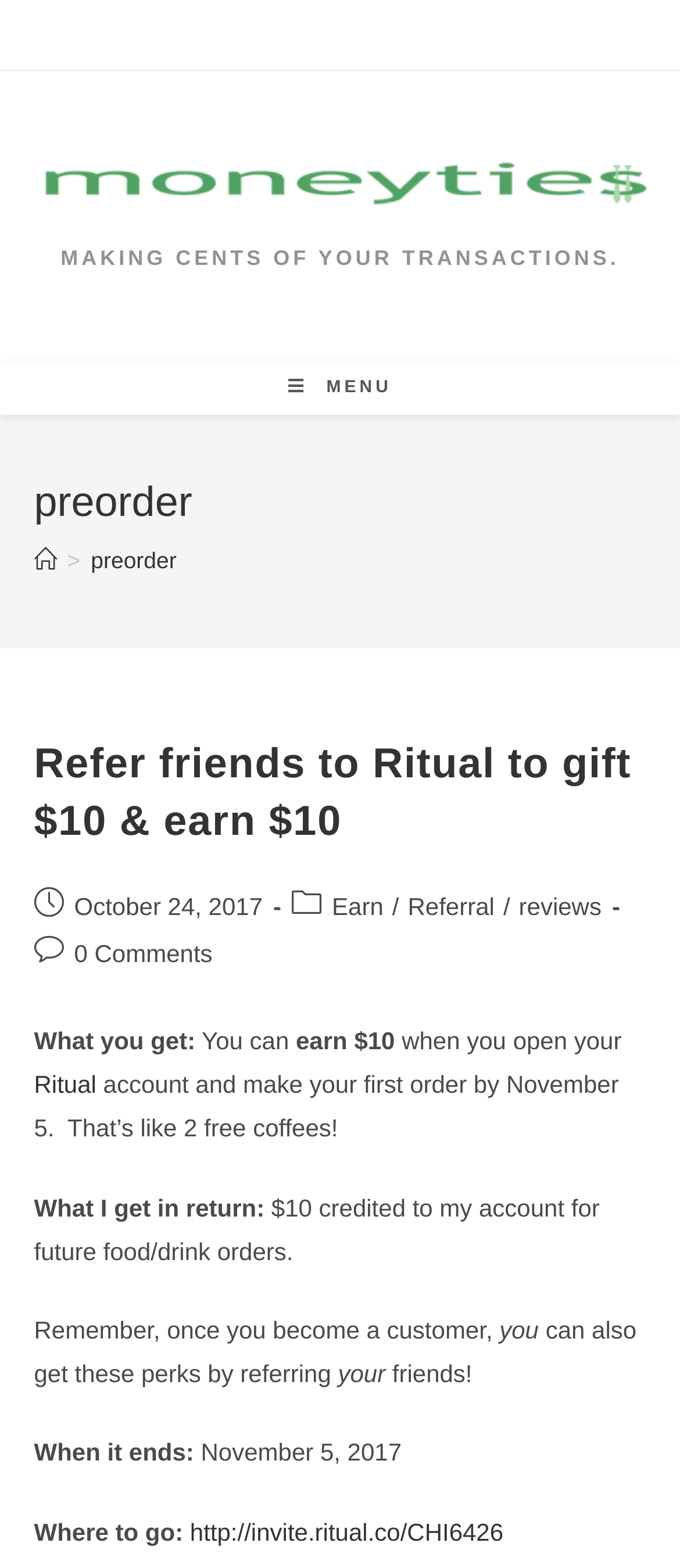Consider the image and give a detailed and elaborate answer to the question: 
What is the URL to refer friends to Ritual?

The URL to refer friends to Ritual can be found at the bottom of the webpage, where it says 'Where to go:' and provides the link 'http://invite.ritual.co/CHI6426'.